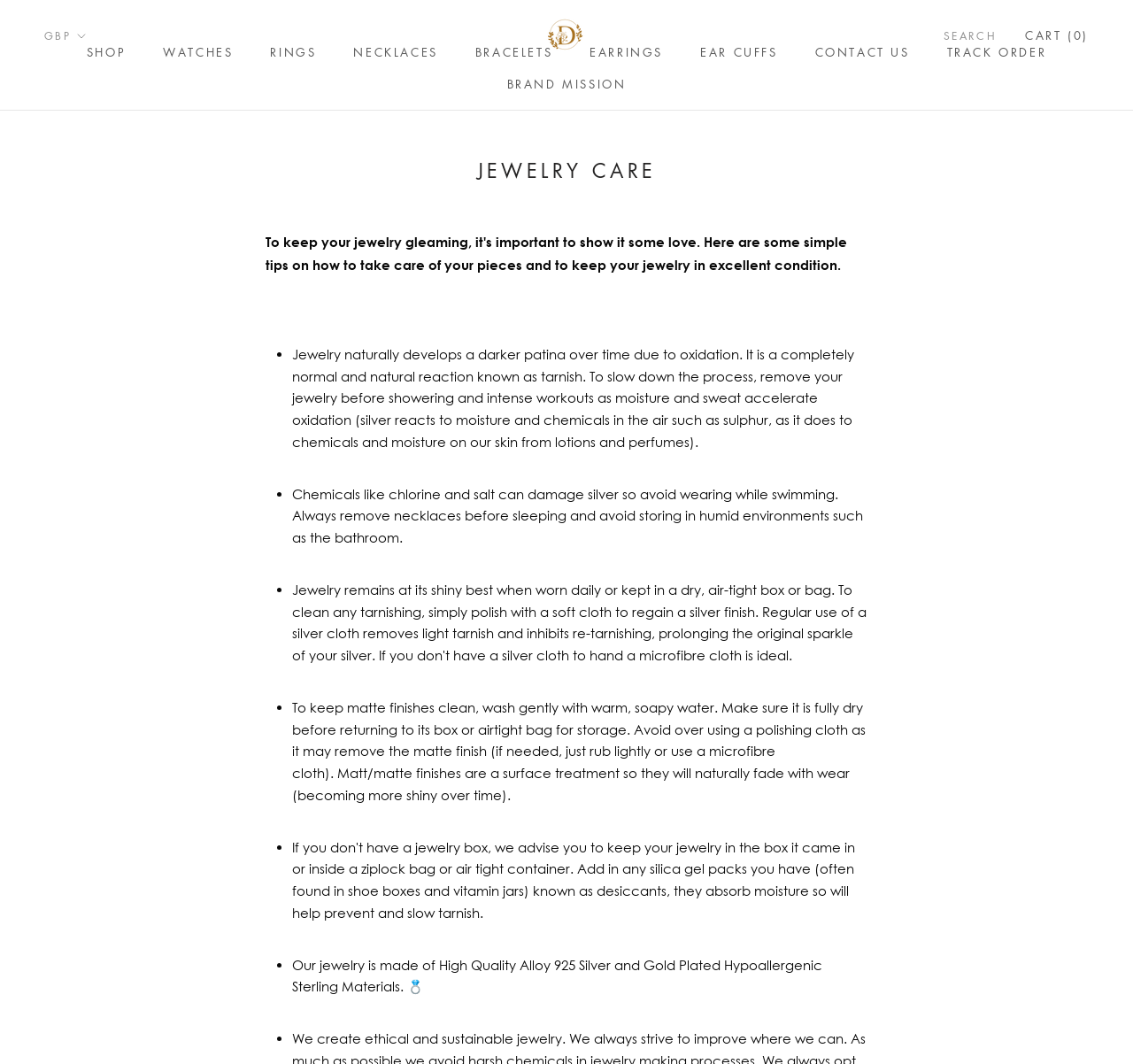Illustrate the webpage thoroughly, mentioning all important details.

The webpage is about jewelry care, with a focus on maintaining the quality and appearance of jewelry pieces. At the top, there is a navigation menu with 11 links, including "SHOP", "WATCHES", "RINGS", and "CONTACT US", among others. Below the navigation menu, there is a logo of "Dalmory" with an image and a link to the brand's mission.

The main content of the page is divided into sections, each with a heading and a list of tips on how to care for jewelry. The first section has a heading "JEWELRY CARE" and provides information on how to slow down the process of tarnish, including removing jewelry before showering and intense workouts, and avoiding chemicals like chlorine and salt.

The second section has a list of tips on how to clean and store jewelry, including washing gently with warm soapy water, drying thoroughly, and storing in airtight bags or boxes. There are also tips on how to maintain matte finishes and avoid overusing polishing cloths.

Throughout the page, there are several list markers ("•") that separate each tip or piece of information. The text is written in a clear and concise manner, with short paragraphs and bullet points making it easy to read and understand. At the bottom of the page, there is a statement about the quality of the jewelry materials used by Dalmory.